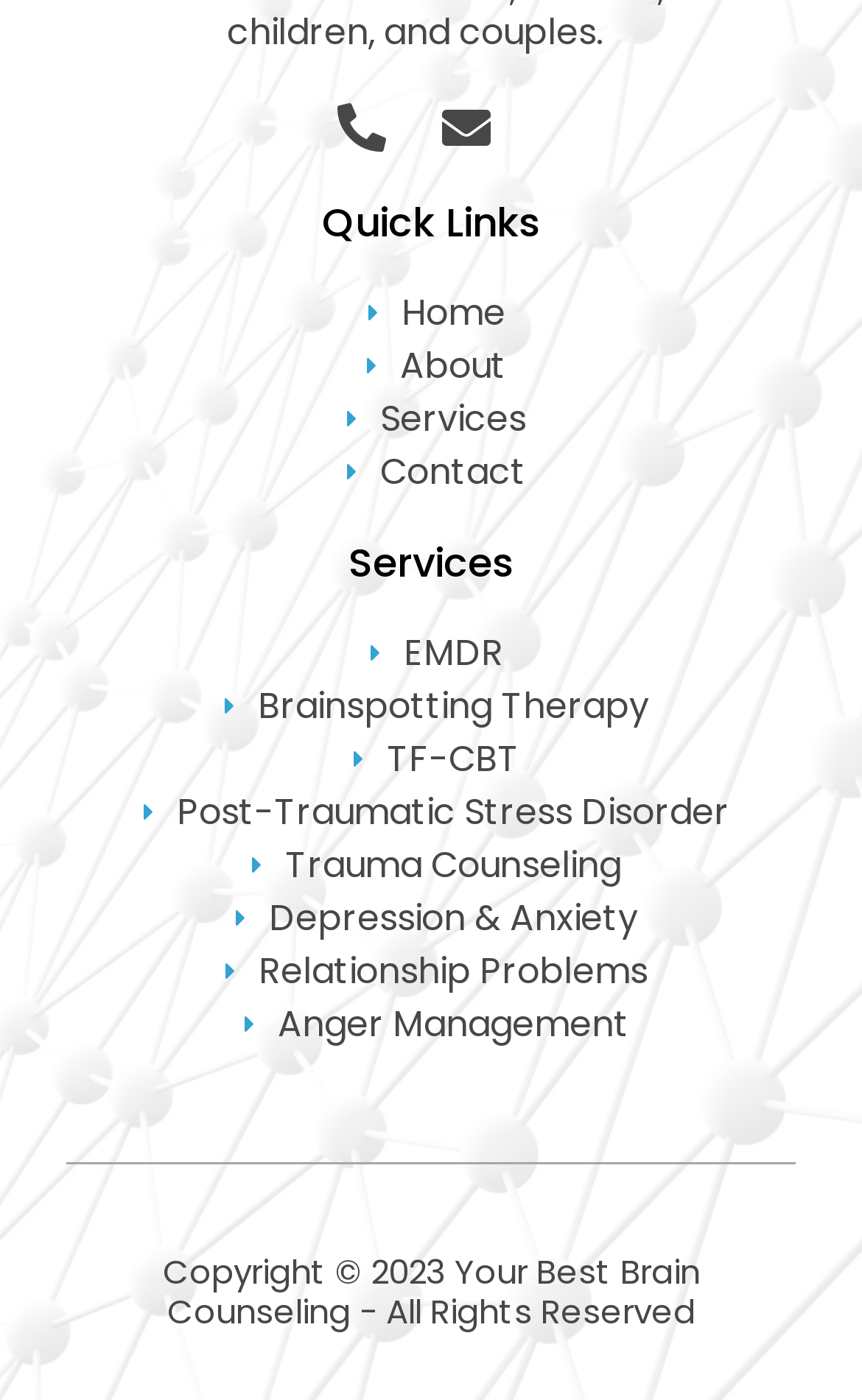Using the provided element description: "parent_node: Name name="form_fields[name]" placeholder="Name"", identify the bounding box coordinates. The coordinates should be four floats between 0 and 1 in the order [left, top, right, bottom].

None